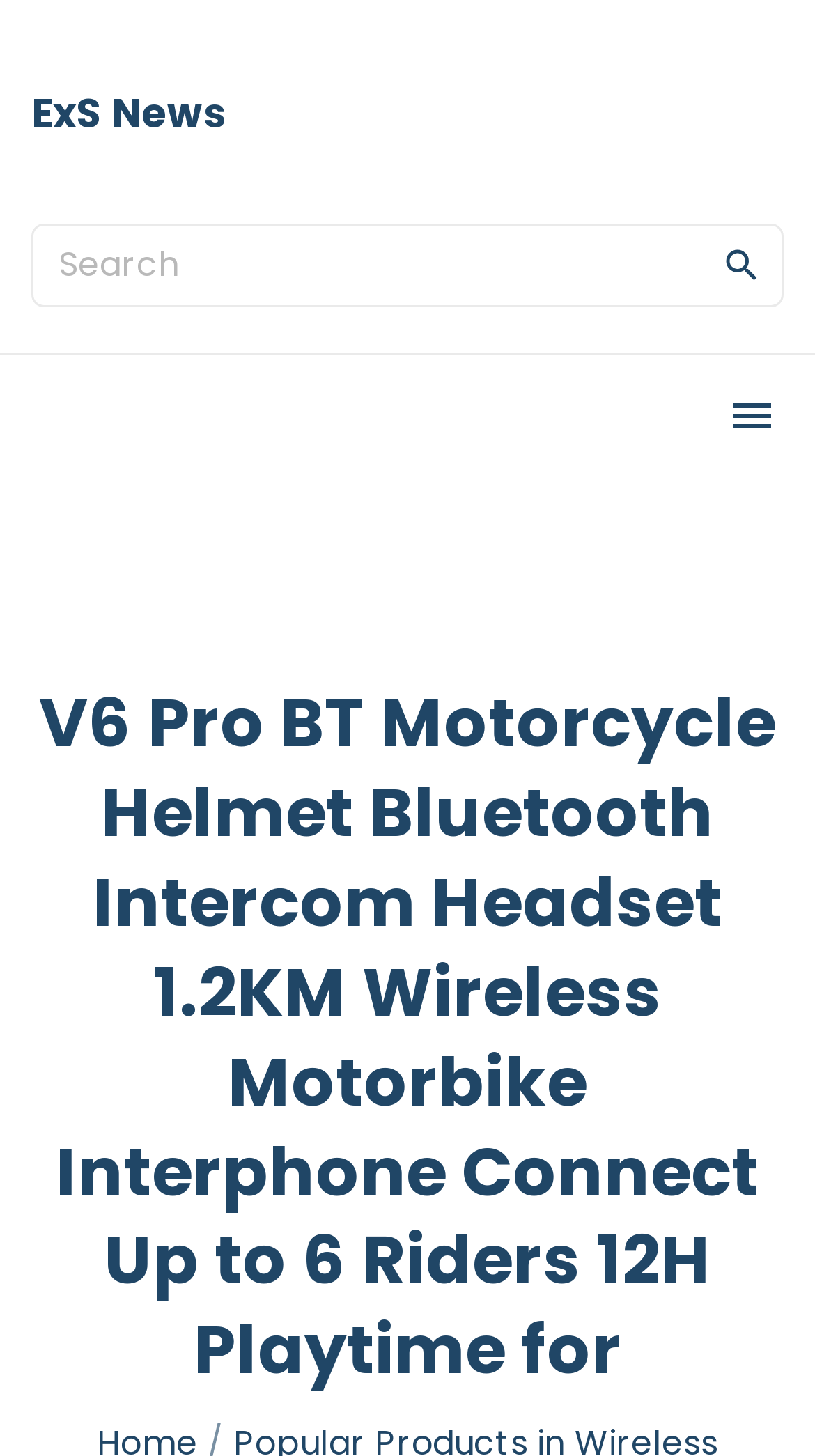What is the orientation of the separator? Please answer the question using a single word or phrase based on the image.

Horizontal